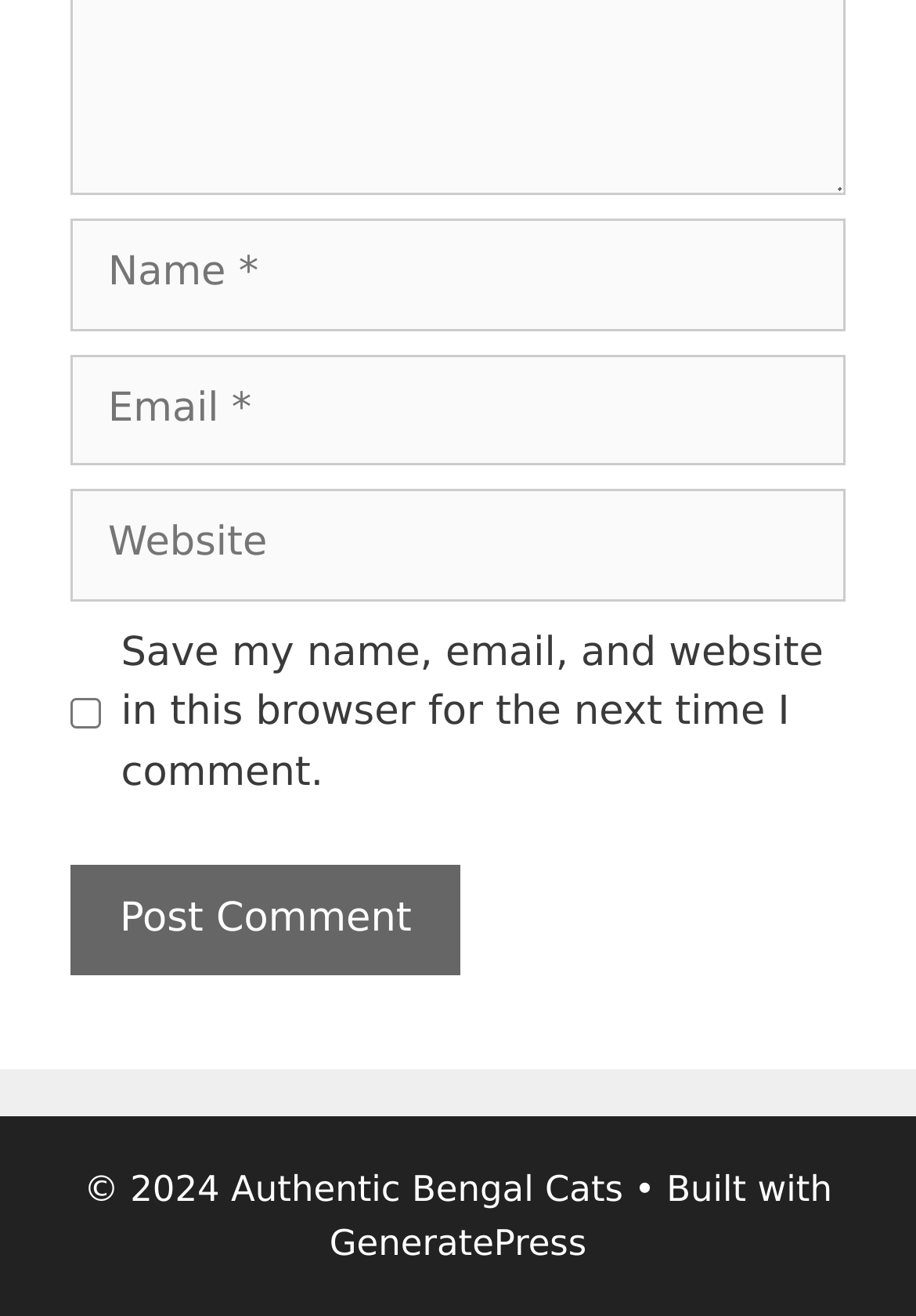Please find the bounding box coordinates in the format (top-left x, top-left y, bottom-right x, bottom-right y) for the given element description. Ensure the coordinates are floating point numbers between 0 and 1. Description: GeneratePress

[0.36, 0.928, 0.64, 0.96]